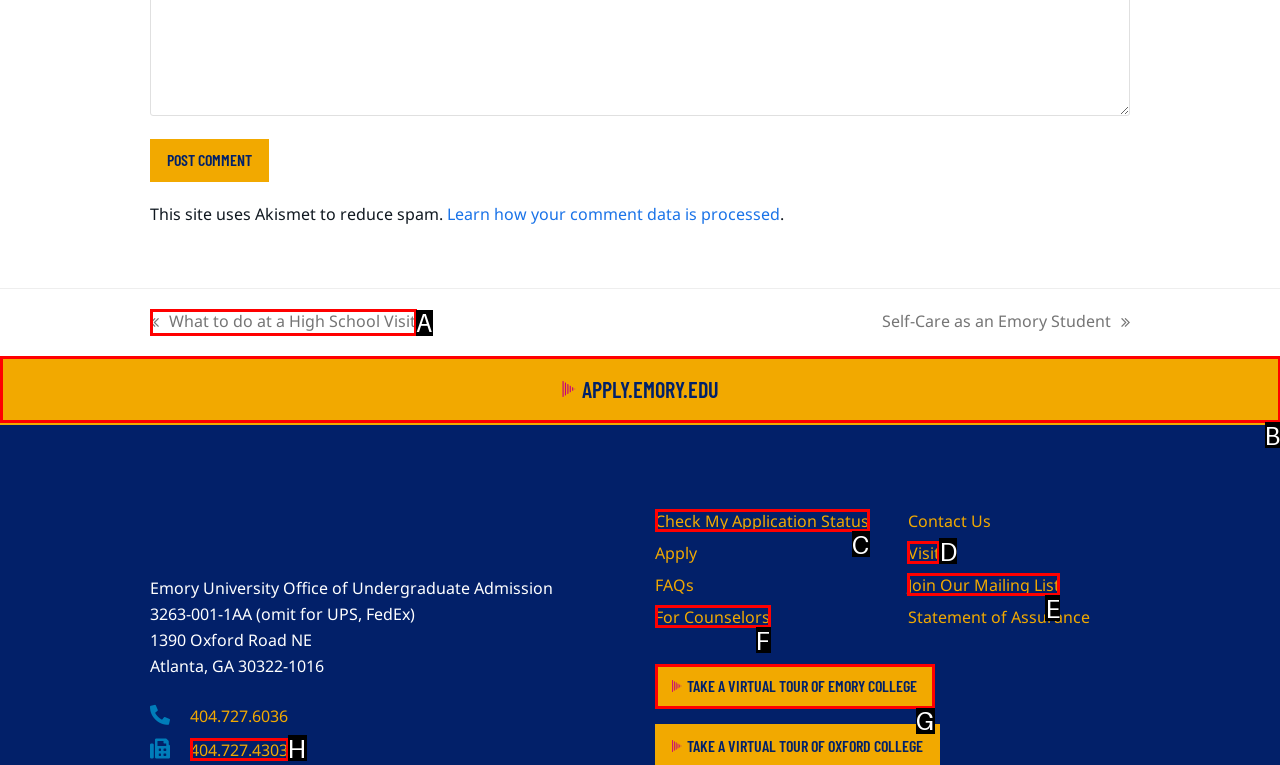Tell me which element should be clicked to achieve the following objective: check application status
Reply with the letter of the correct option from the displayed choices.

C